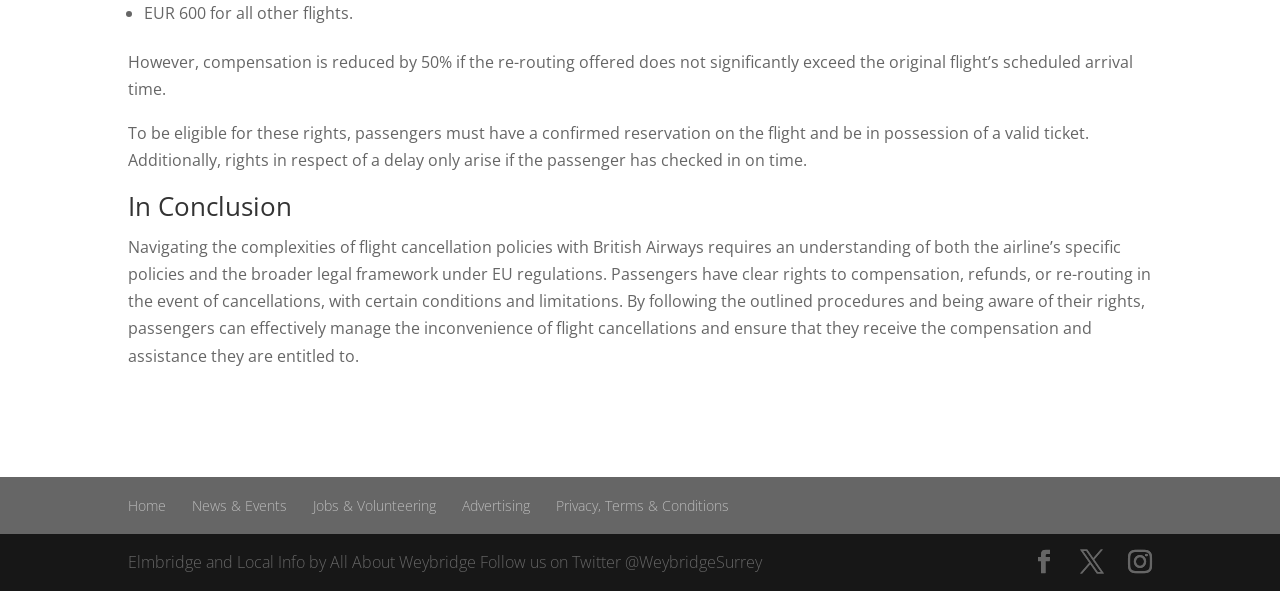What is required for passengers to be eligible for their rights?
Look at the image and respond with a single word or a short phrase.

Confirmed reservation and valid ticket